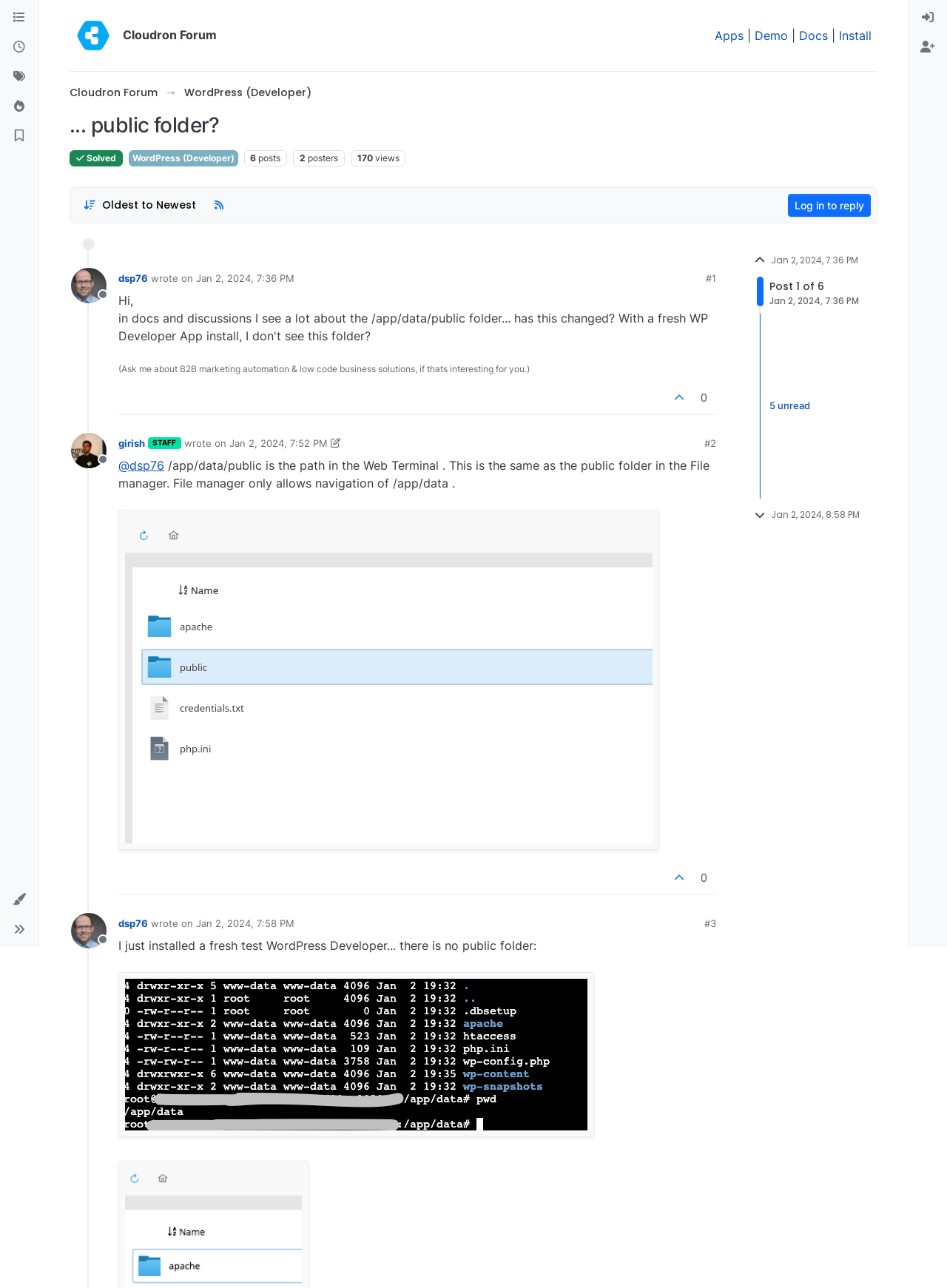Please reply to the following question with a single word or a short phrase:
What is the topic of the thread?

public folder